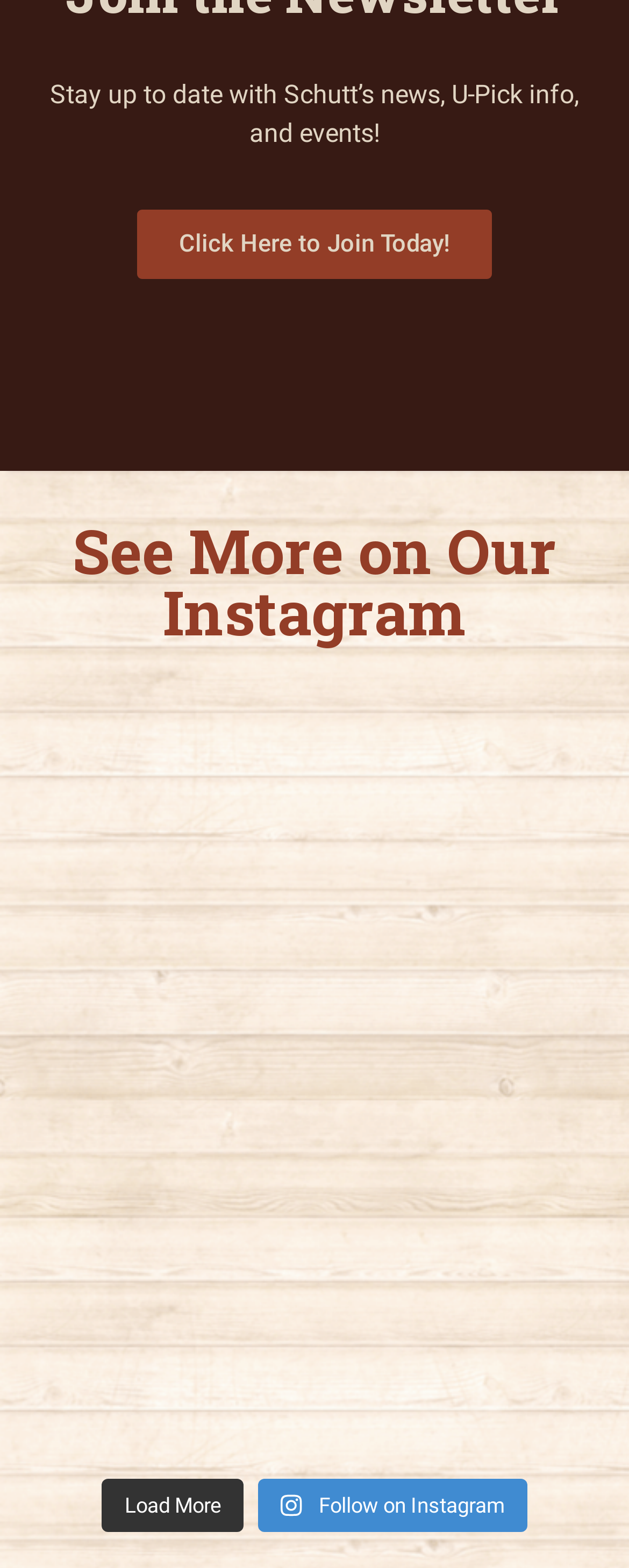What is the main topic of the webpage?
Using the information from the image, give a concise answer in one word or a short phrase.

Schutt's news and events